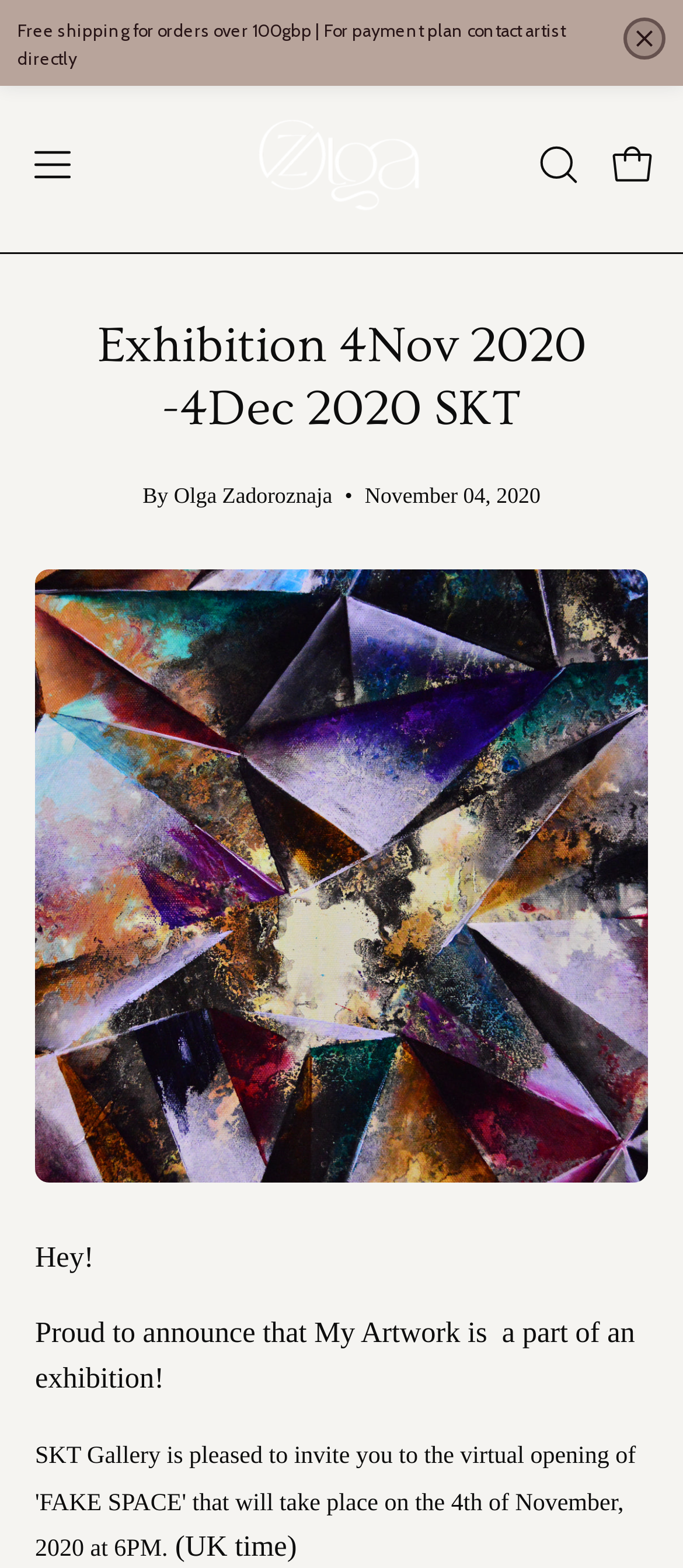What is the duration of the exhibition?
Provide a well-explained and detailed answer to the question.

I found the answer by looking at the exhibition title, which mentions the duration of the exhibition as 4Nov 2020 - 4Dec 2020.